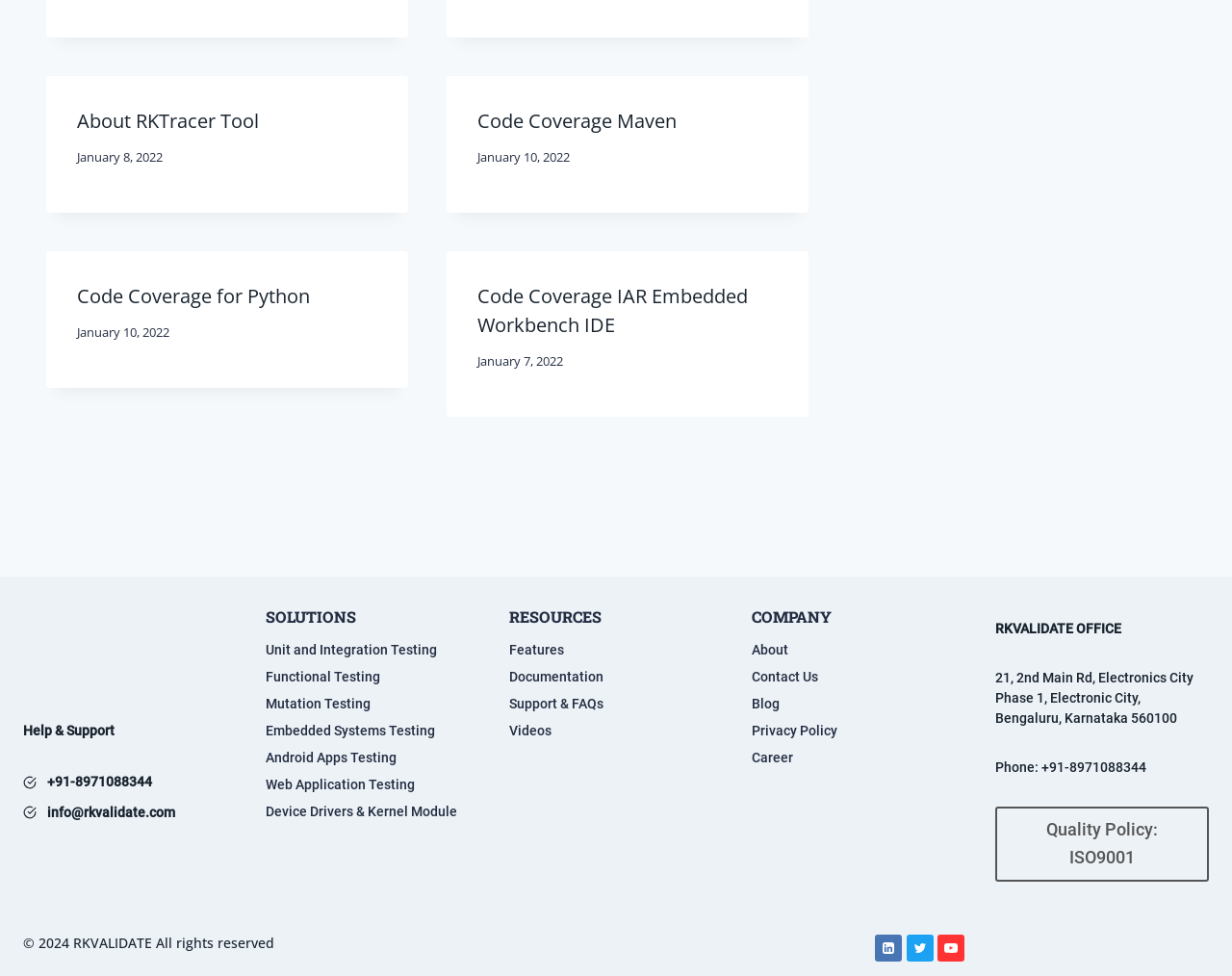Locate and provide the bounding box coordinates for the HTML element that matches this description: "Blog".

[0.61, 0.707, 0.784, 0.735]